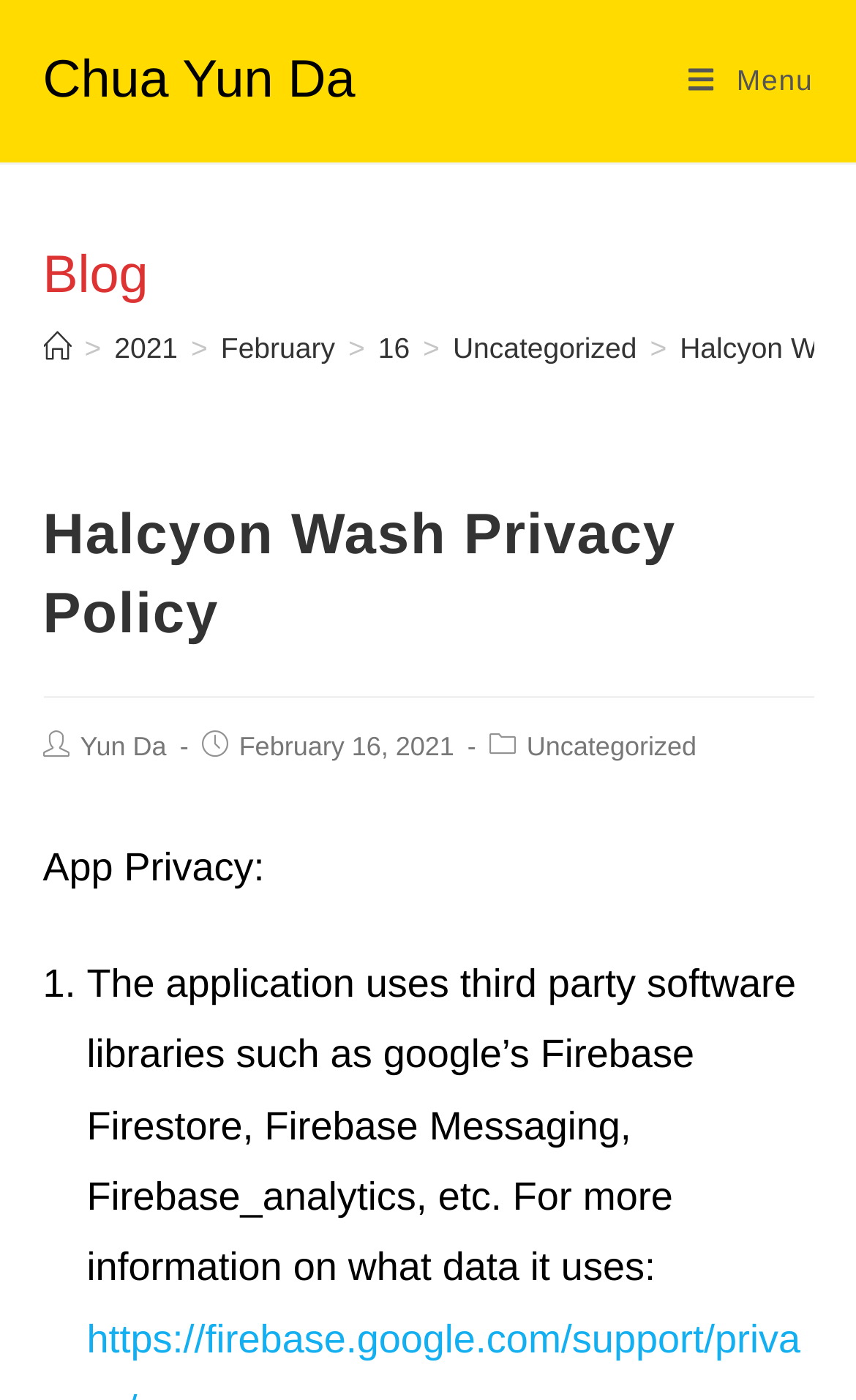Identify the bounding box coordinates for the UI element described as: "Chua Yun Da".

[0.05, 0.037, 0.415, 0.079]